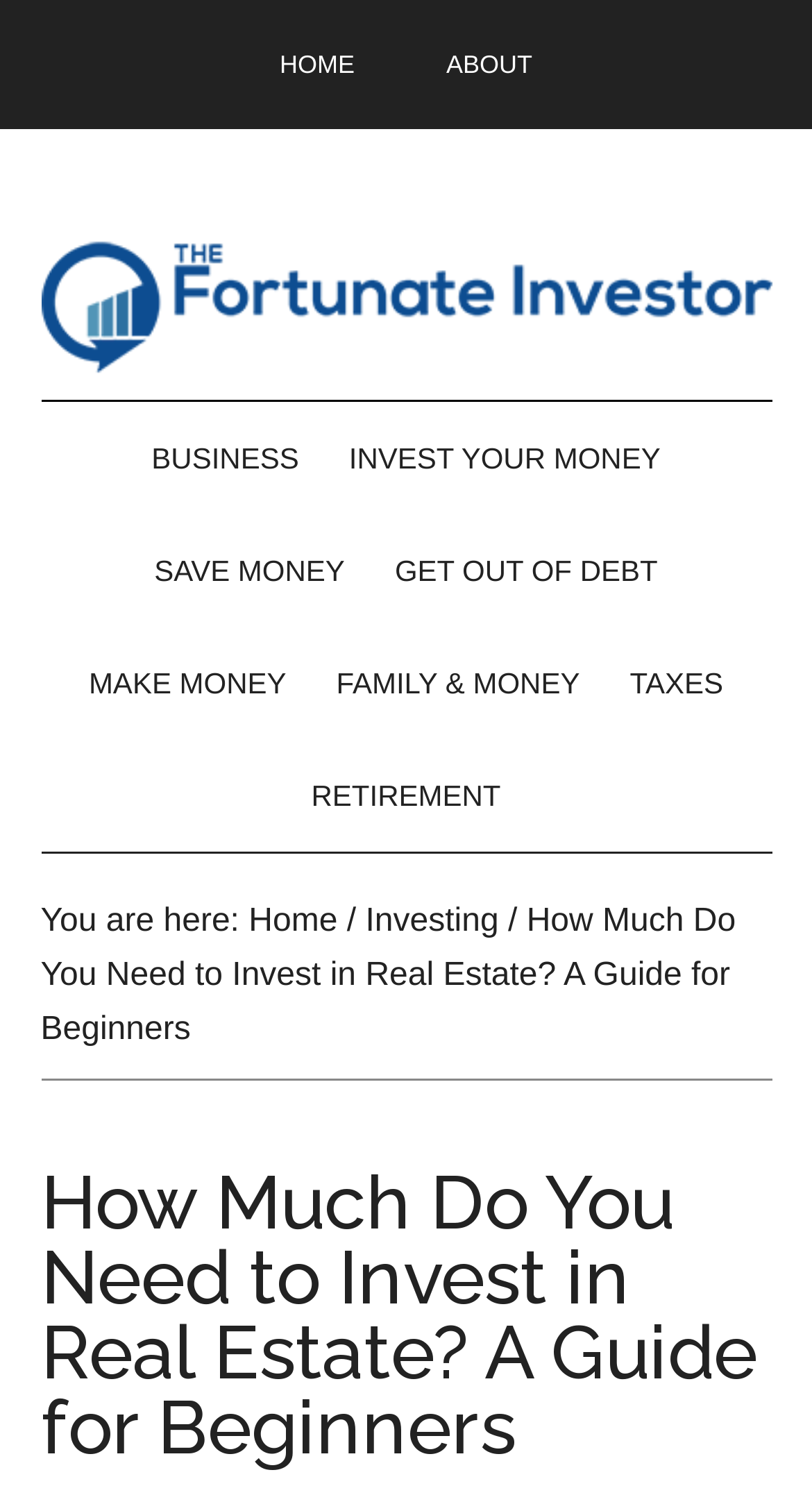Respond with a single word or phrase to the following question: What is the purpose of the 'Skip to' links?

Accessibility